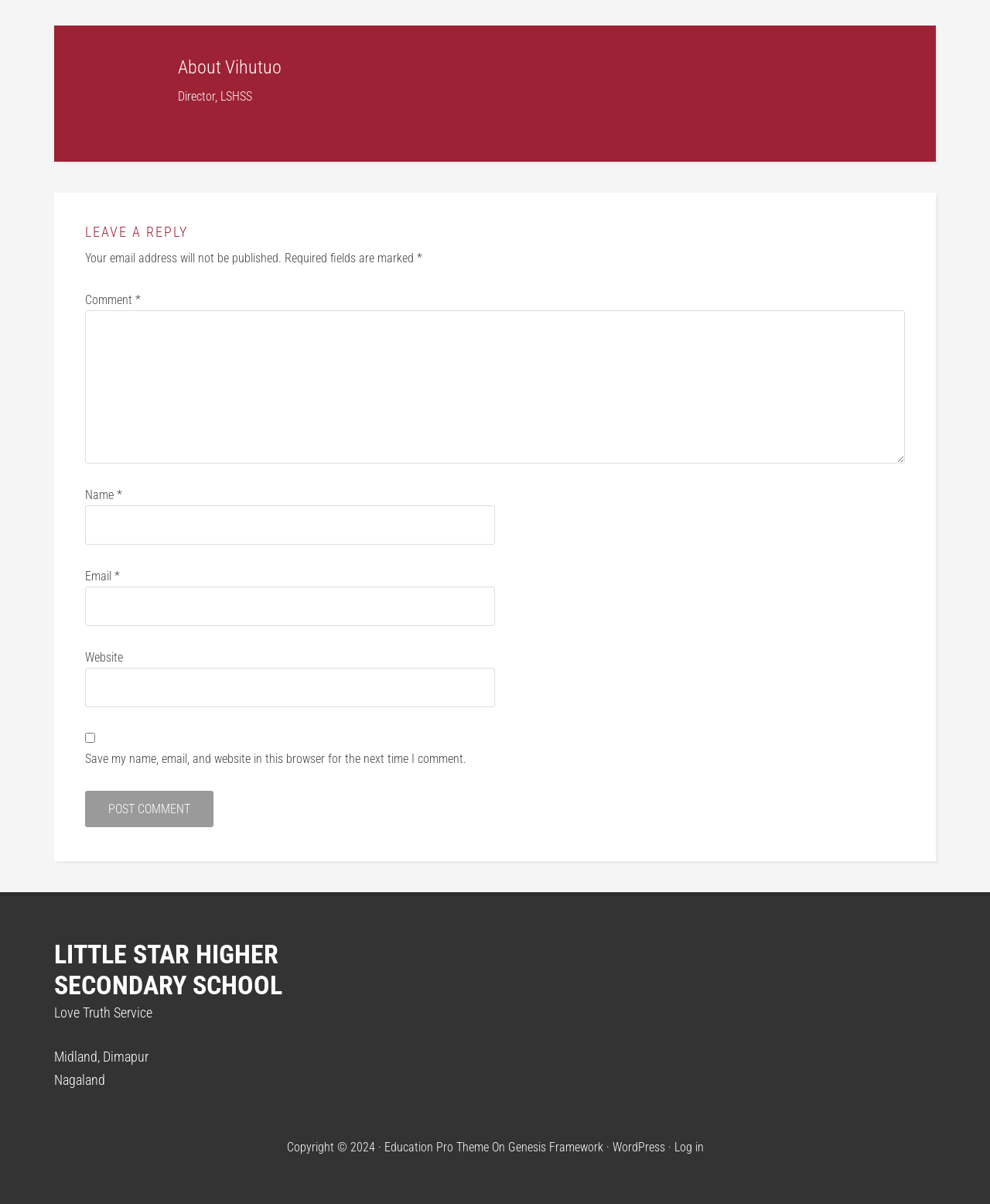Locate the bounding box coordinates of the element that should be clicked to fulfill the instruction: "Log in".

[0.681, 0.947, 0.711, 0.959]